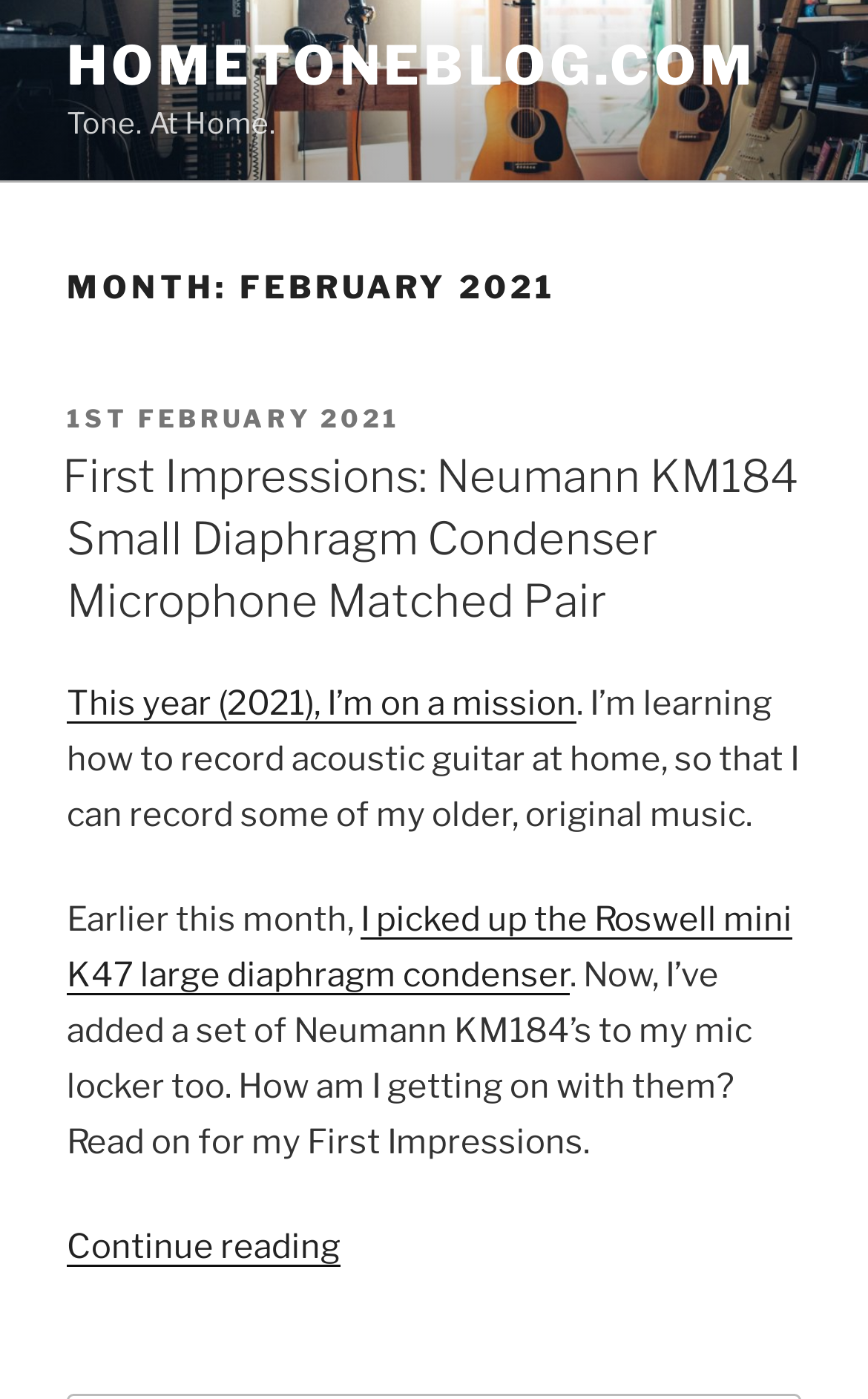Using the given description, provide the bounding box coordinates formatted as (top-left x, top-left y, bottom-right x, bottom-right y), with all values being floating point numbers between 0 and 1. Description: 1st February 2021

[0.077, 0.288, 0.462, 0.311]